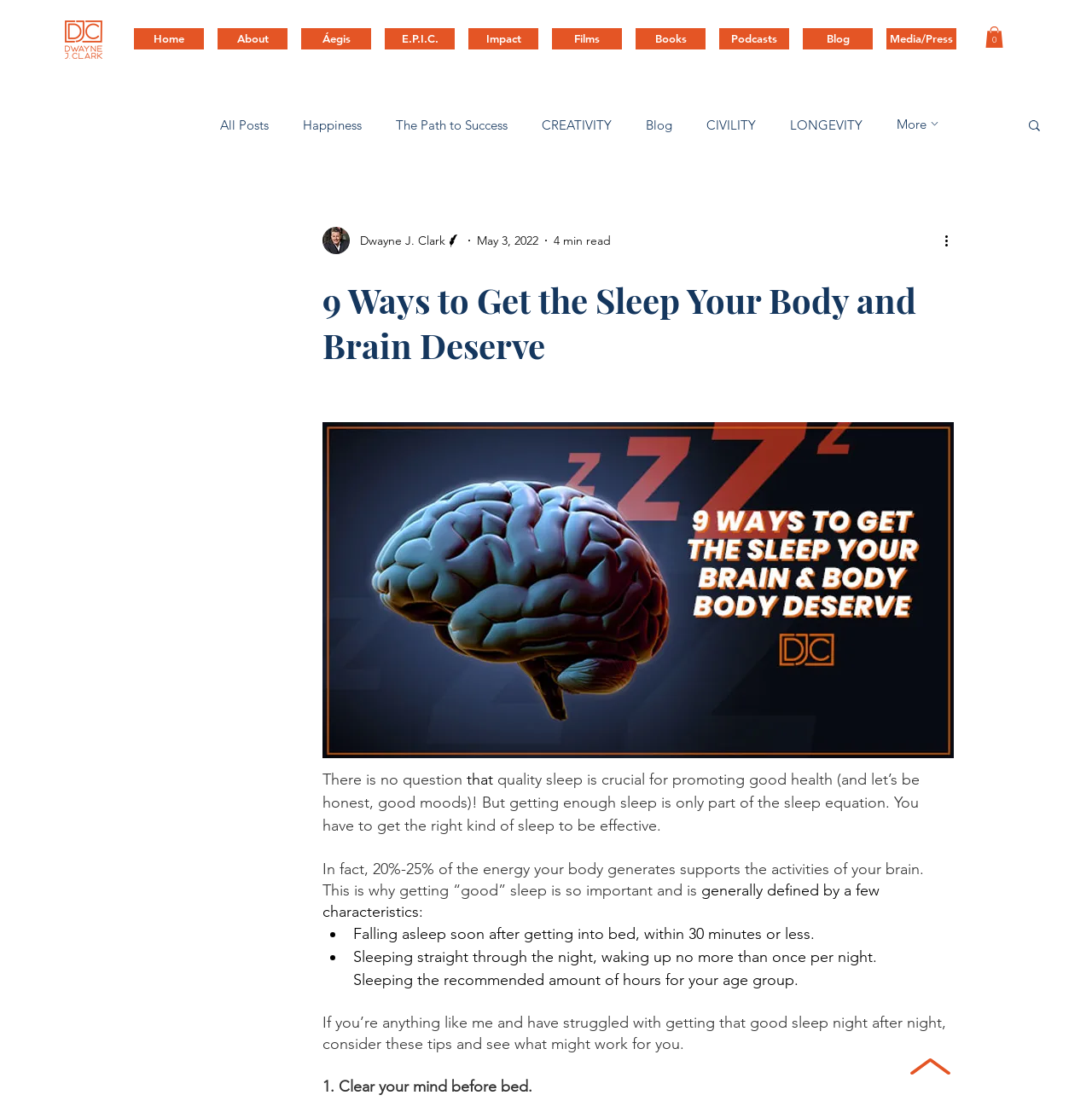Locate the bounding box coordinates of the item that should be clicked to fulfill the instruction: "View all posts".

[0.202, 0.106, 0.246, 0.121]